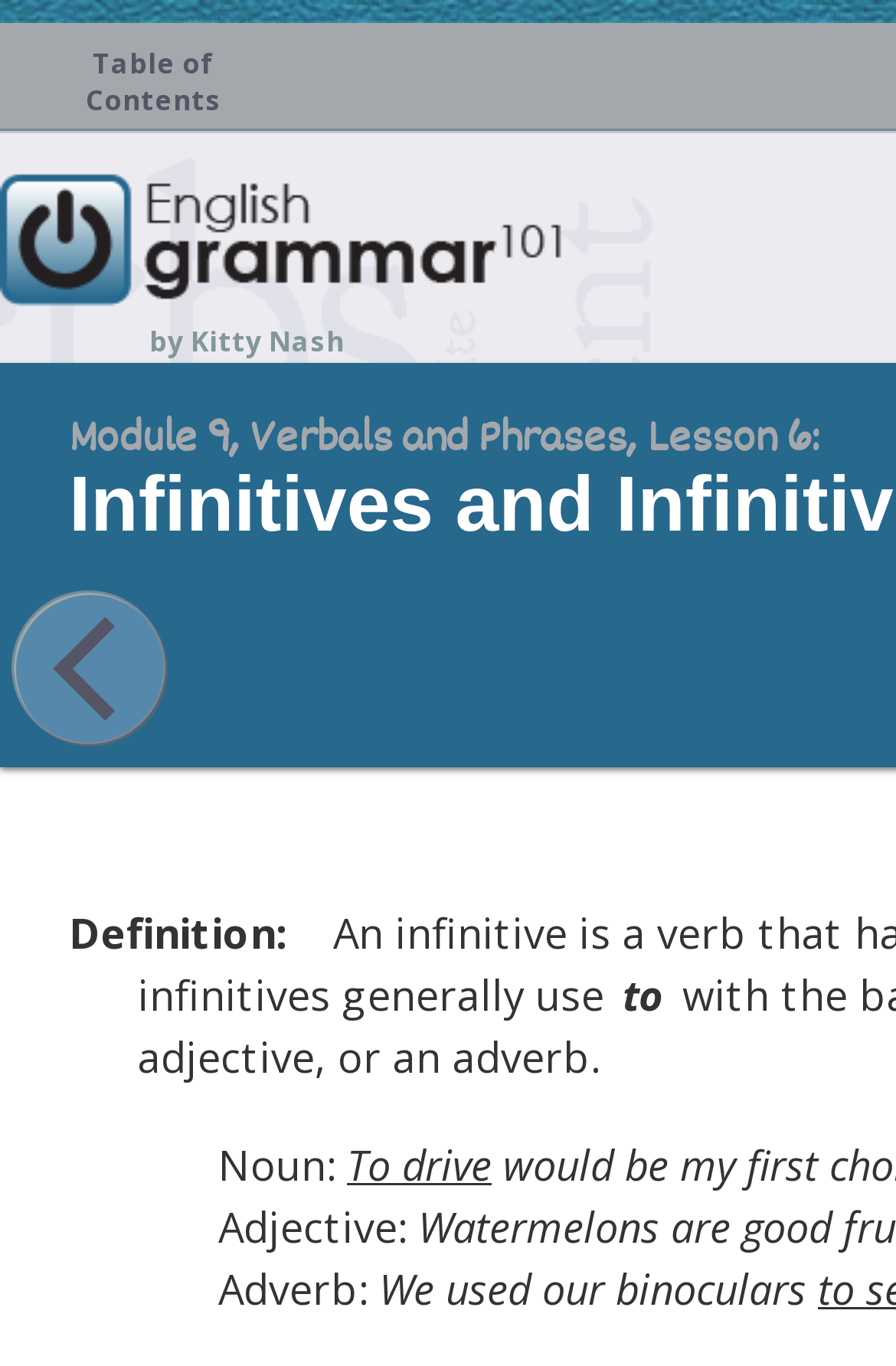Create a detailed description of the webpage's content and layout.

The webpage is about English Grammar 101, specifically Lesson 6, which focuses on infinitives and infinitive phrases. At the top-left corner, there is a link to the "Table of Contents" and an image with the title "English Grammar 101". Below the image, the author's name "Kitty Nash" is displayed. 

On the left side, there is a navigation menu with links to other lessons, including "Lesson 5 Gerunds and Gerund Phrases". This link is accompanied by a description list that provides definitions and examples of gerunds and gerund phrases. The list includes terms such as "Definition:", "Noun:", "Adjective:", and "Adverb:", along with corresponding examples like "To drive" and "We used our binoculars".

The main content of the webpage is not explicitly described in the accessibility tree, but based on the meta description, it likely includes detailed explanations and exercises to test the user's knowledge of infinitives and infinitive phrases.